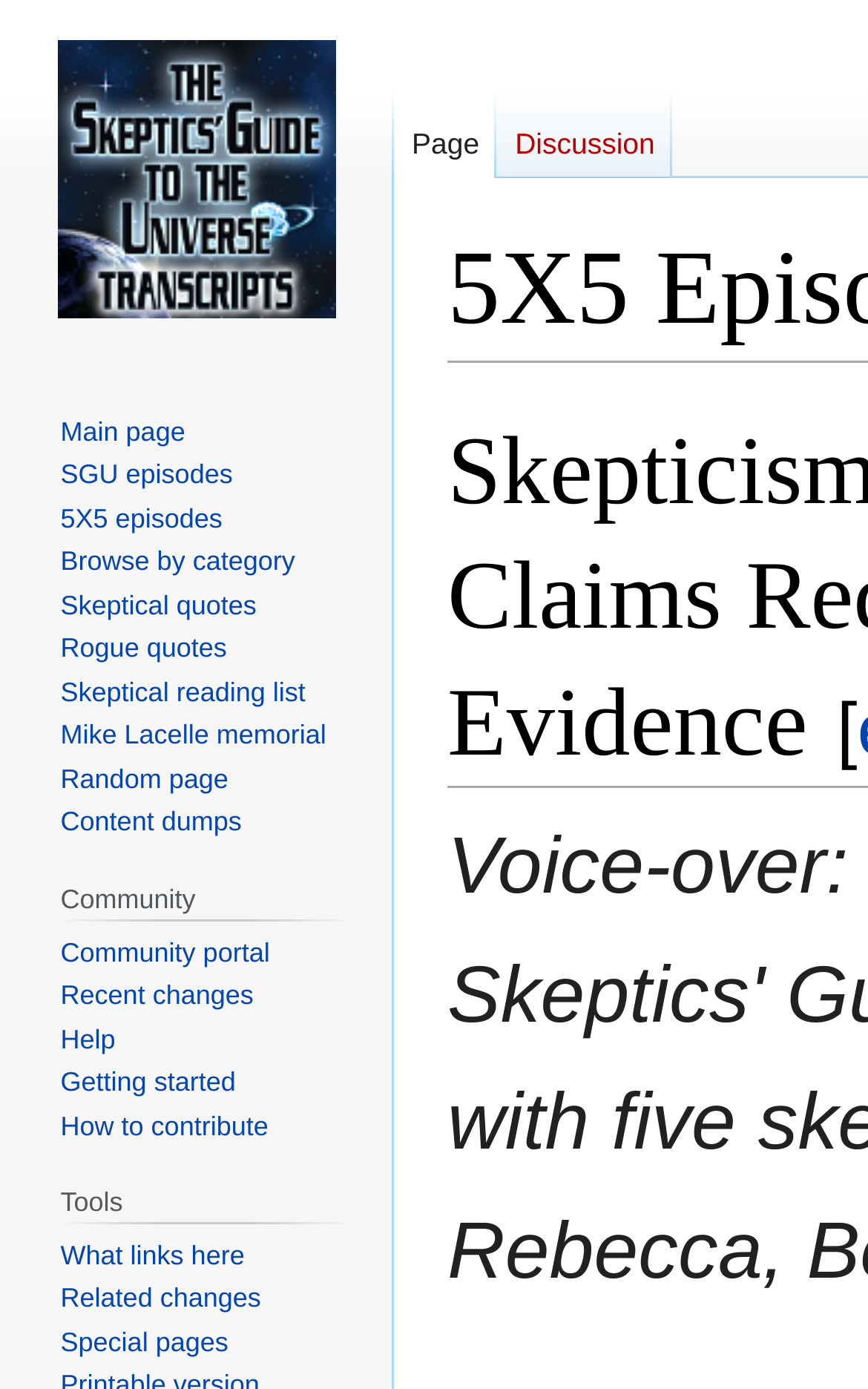Determine the coordinates of the bounding box that should be clicked to complete the instruction: "Get help". The coordinates should be represented by four float numbers between 0 and 1: [left, top, right, bottom].

[0.07, 0.737, 0.133, 0.759]